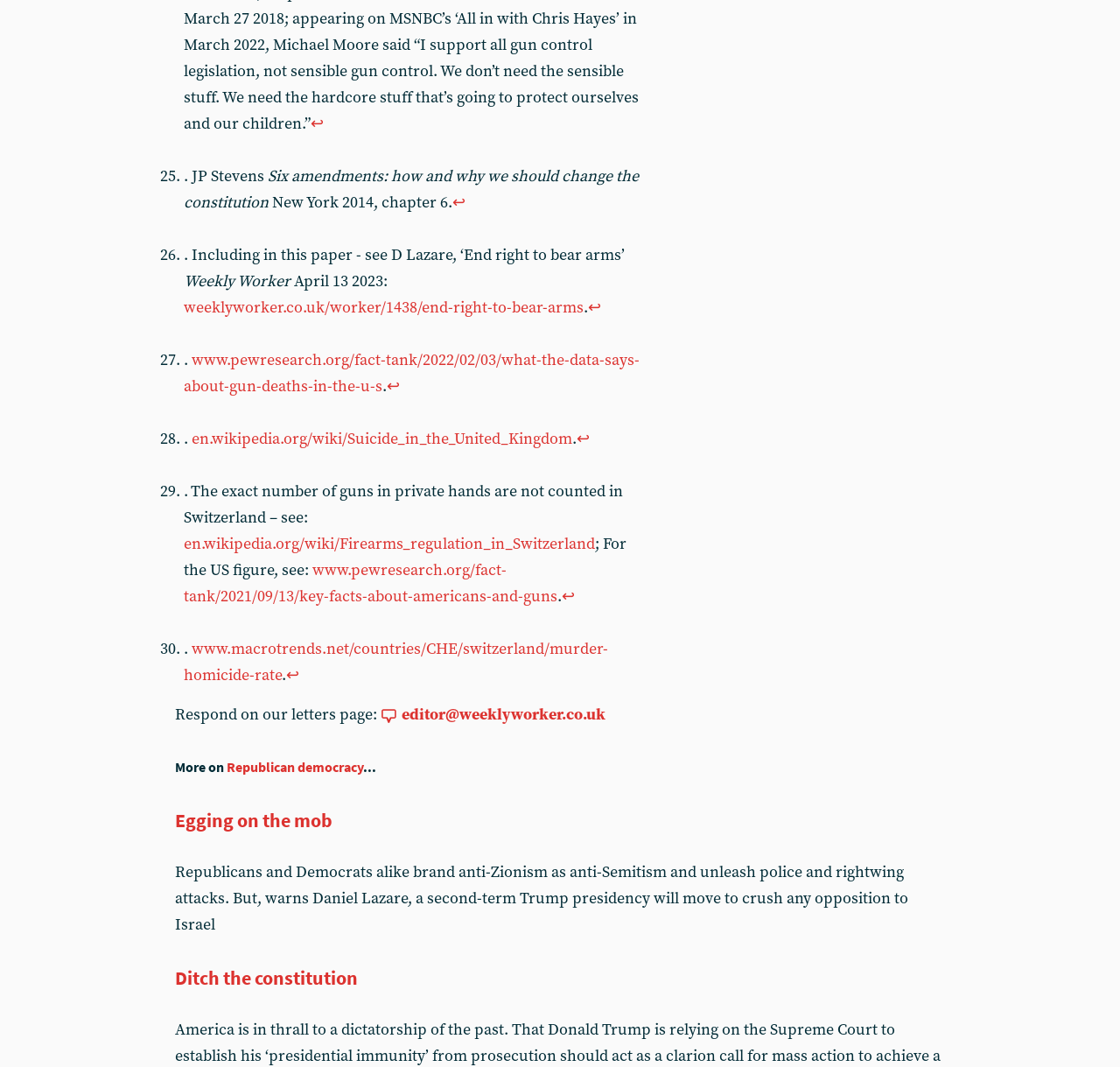From the element description: "Egging on the mob", extract the bounding box coordinates of the UI element. The coordinates should be expressed as four float numbers between 0 and 1, in the order [left, top, right, bottom].

[0.156, 0.757, 0.297, 0.78]